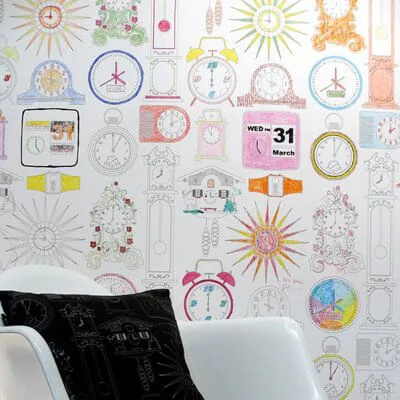Describe the scene depicted in the image with great detail.

The image showcases a vibrant and whimsical wallpaper design featuring an array of clocks and decorative elements. The clocks are illustrated in a playful style, displaying various colors and patterns, with some including flowers and suns as decorative details. The wallpaper incorporates a unique interactive element with a calendar page marked "WED 31 MARCH," adding a touch of functionality to the artistic design. In the foreground, a stylish white chair with a black, intricately patterned cushion invites a cozy and modern aesthetic, making it a perfect complement to the colorful wall. This design embodies a fun retro feel, reminiscent of mid-century decor, and offers a nostalgic yet contemporary touch to any space.